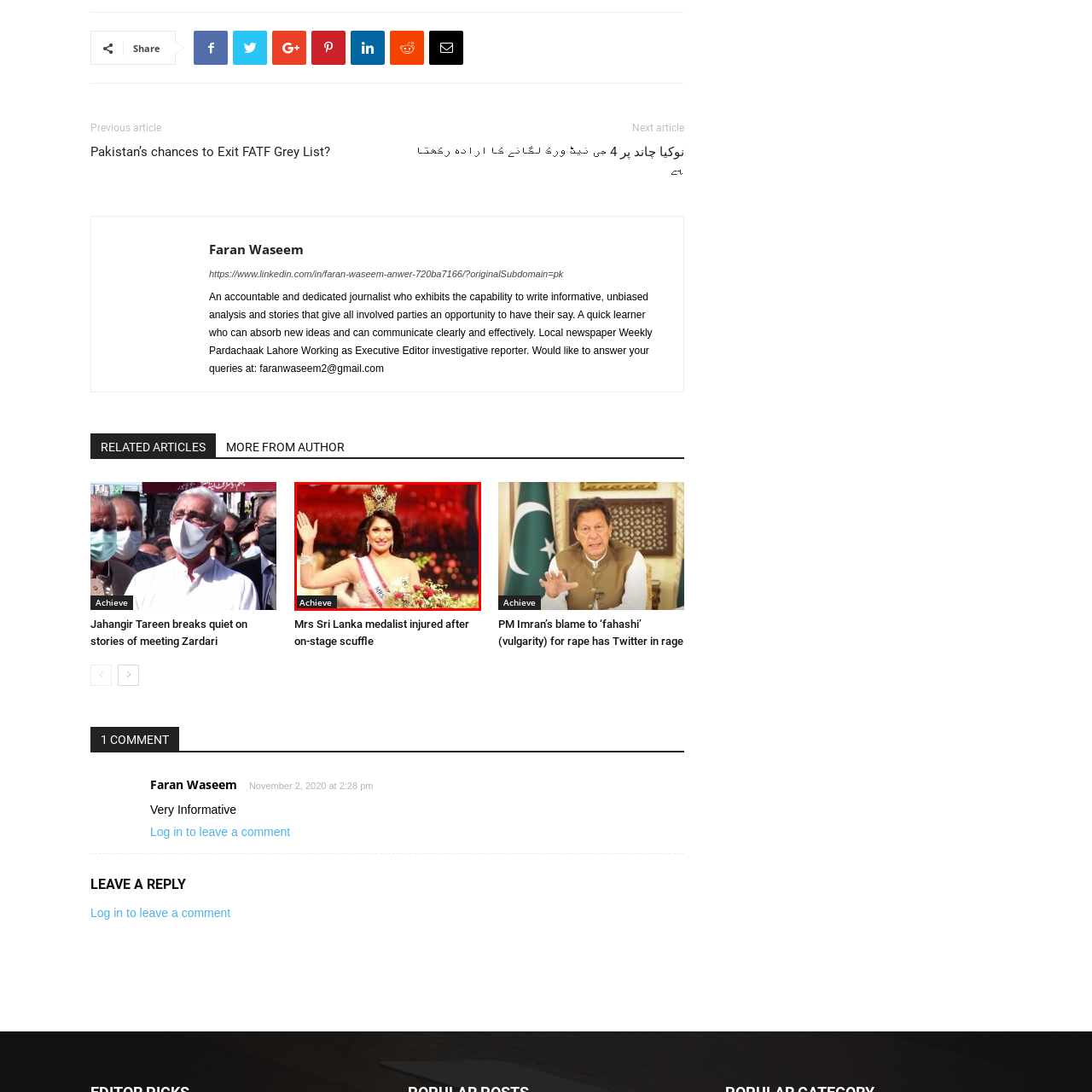Analyze the content inside the red box, What is the atmosphere in the background? Provide a short answer using a single word or phrase.

Festive